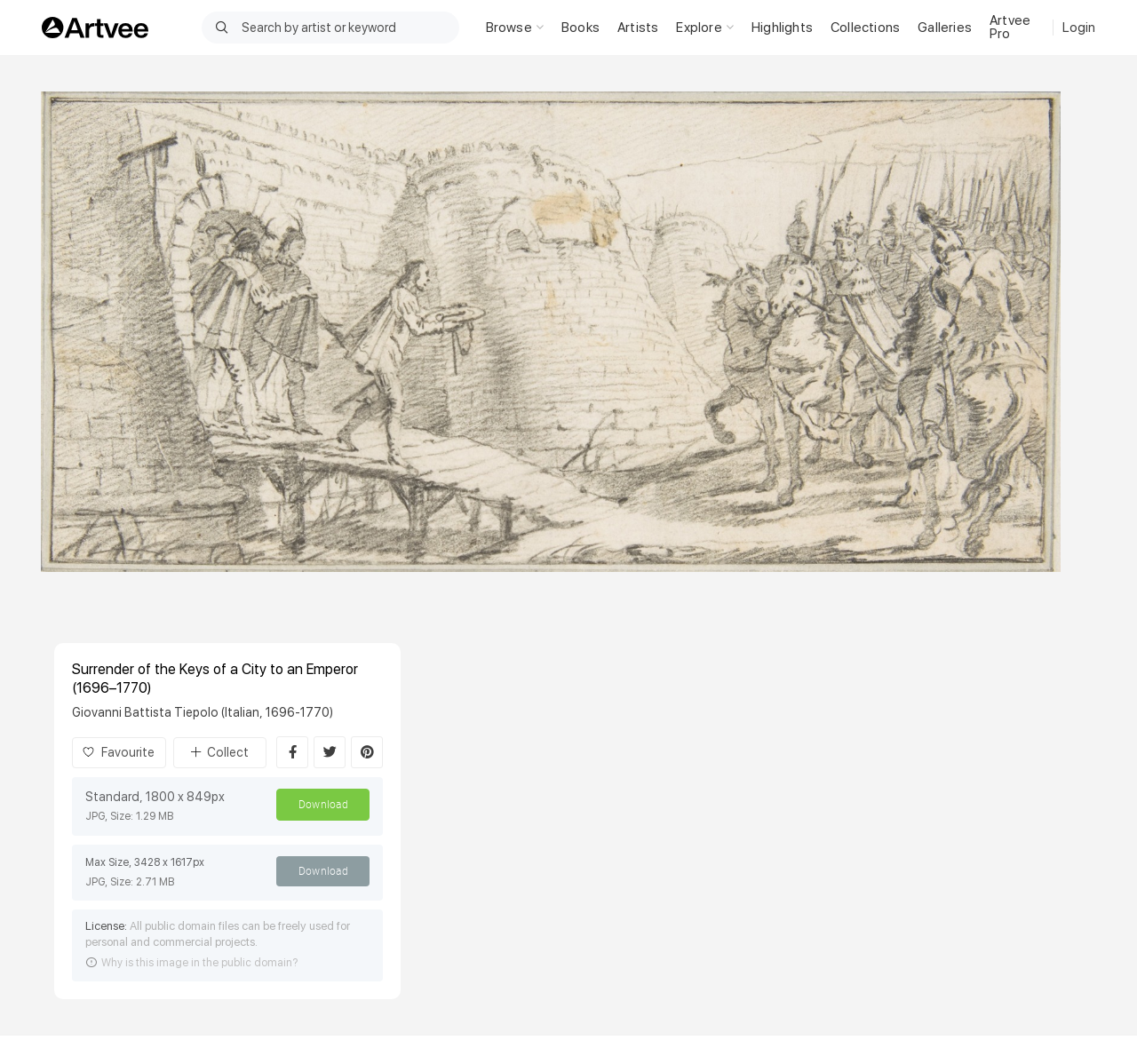Provide a thorough and detailed response to the question by examining the image: 
Who is the artist of the artwork?

I found the answer by looking at the link element that contains the text 'Giovanni Battista Tiepolo' which is a description of the artist.